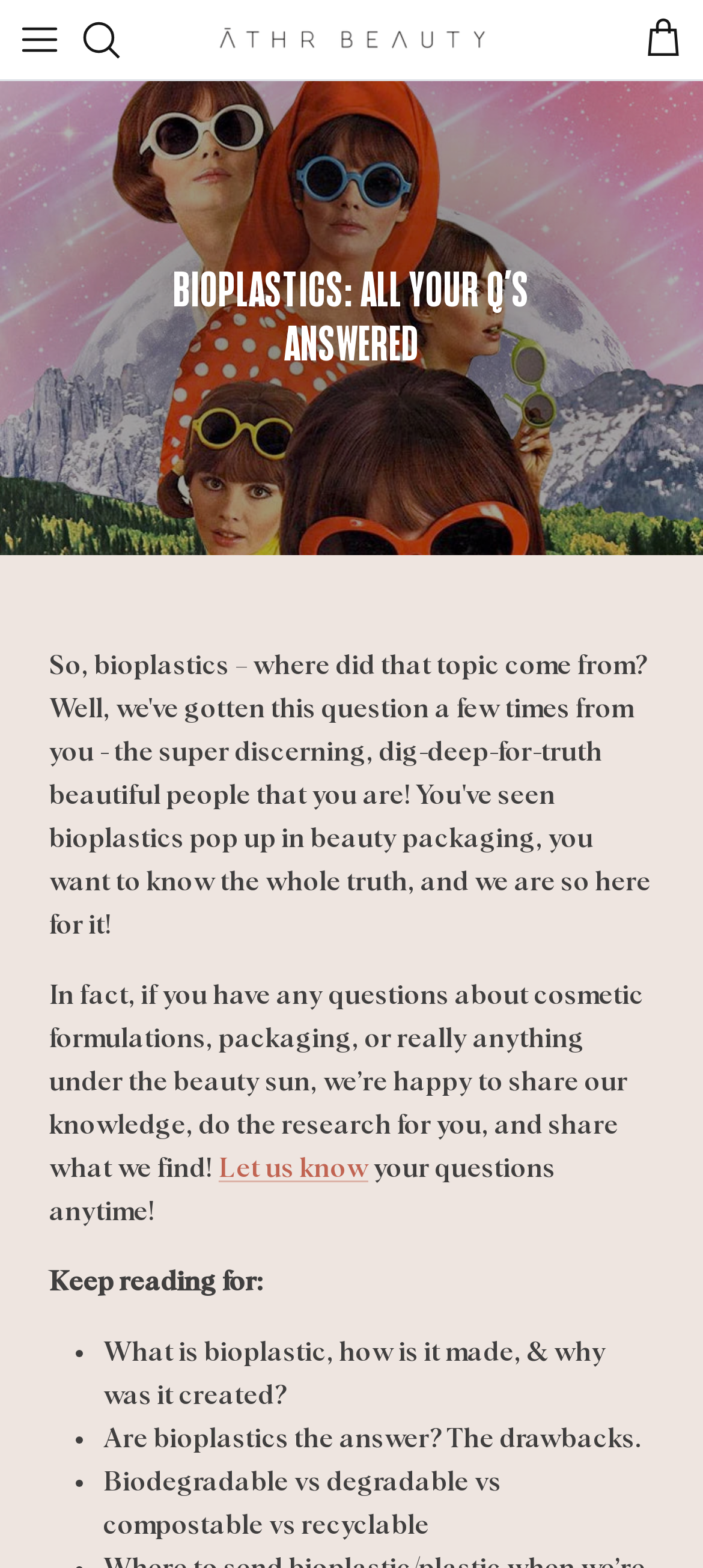Find and provide the bounding box coordinates for the UI element described with: "title="ĀTHR Beauty"".

[0.308, 0.014, 0.692, 0.036]